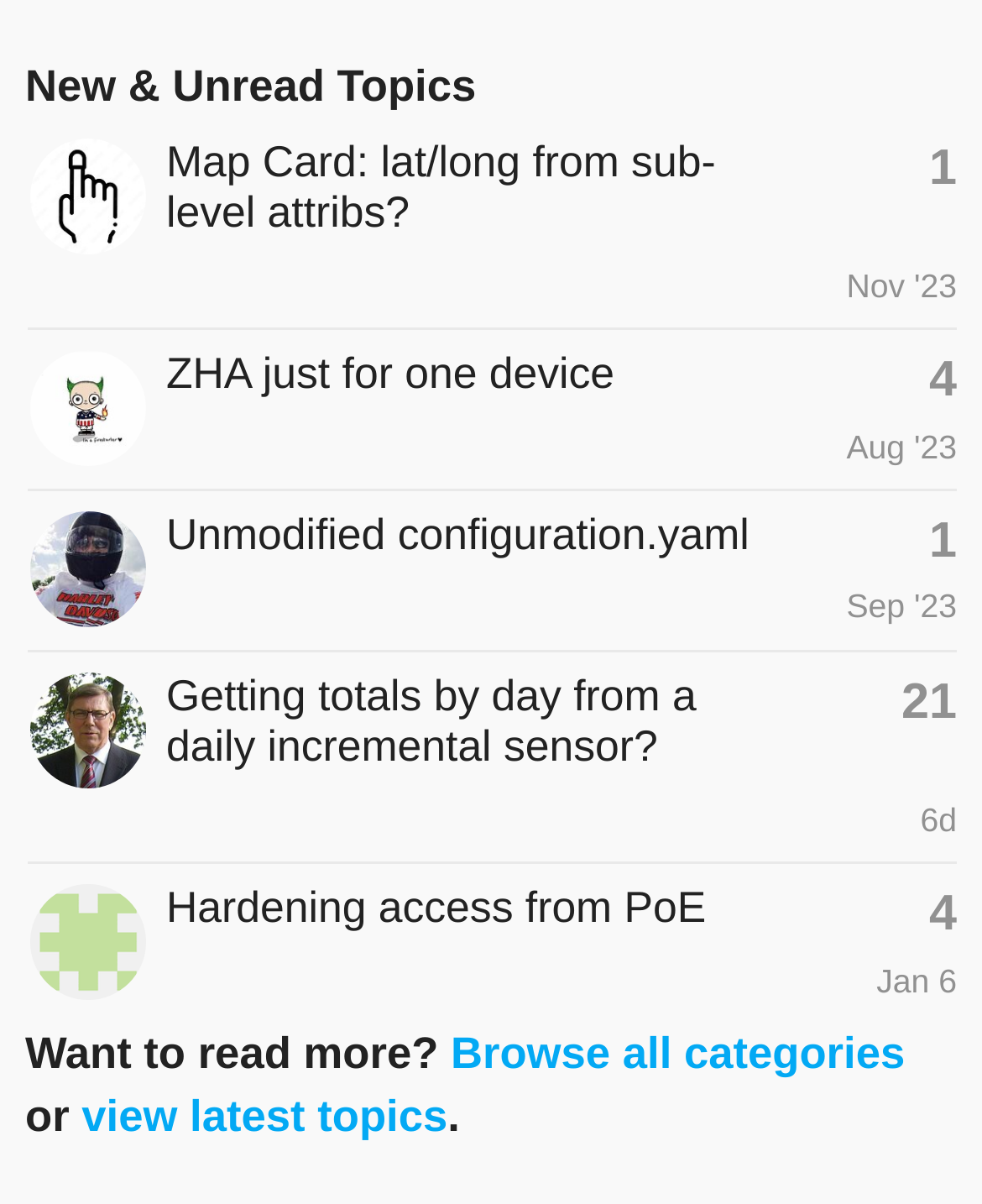How many replies does the third topic have? Using the information from the screenshot, answer with a single word or phrase.

1